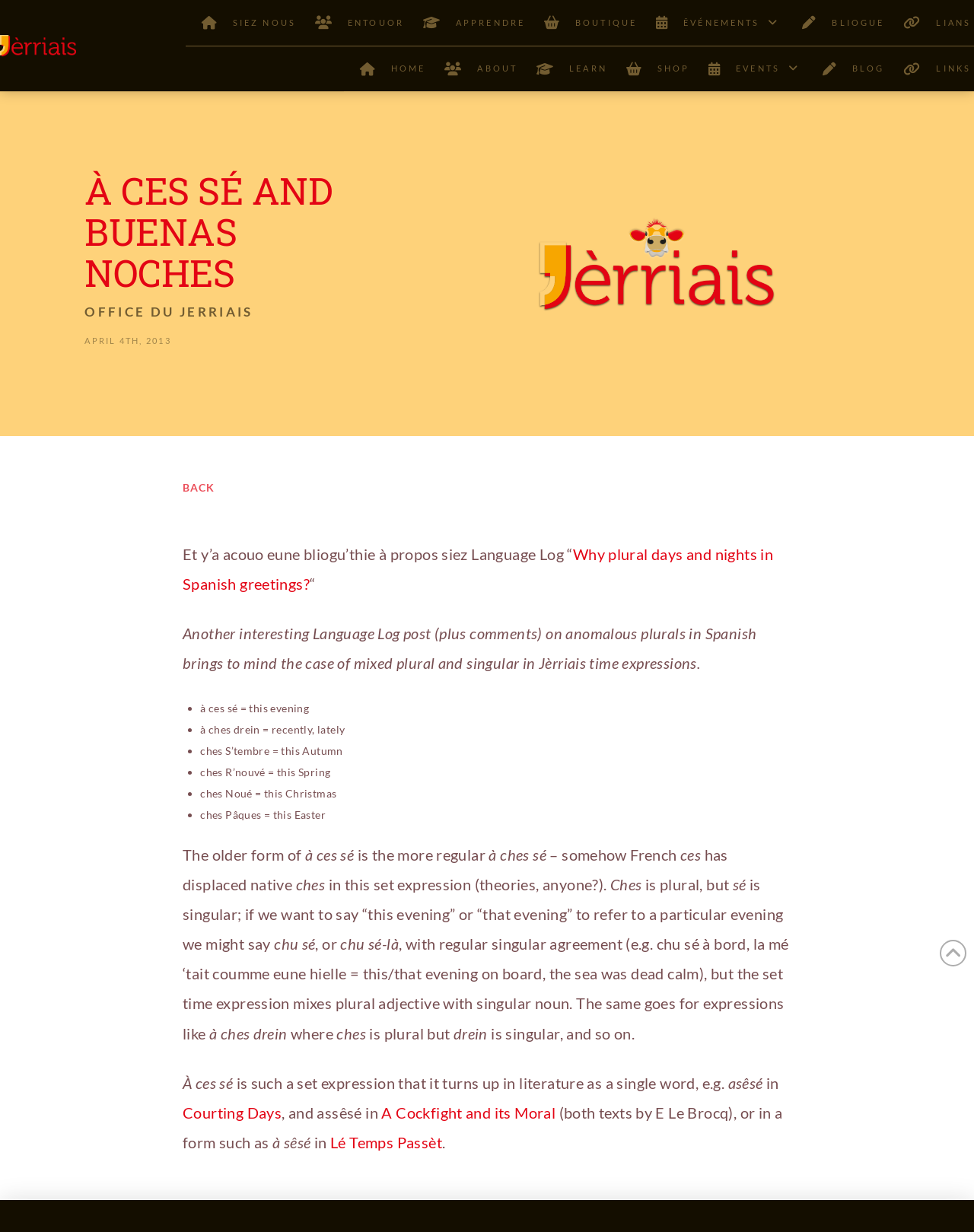Please identify the coordinates of the bounding box that should be clicked to fulfill this instruction: "Visit the 'OFFICE DU JERRIAIS' website".

[0.087, 0.246, 0.26, 0.259]